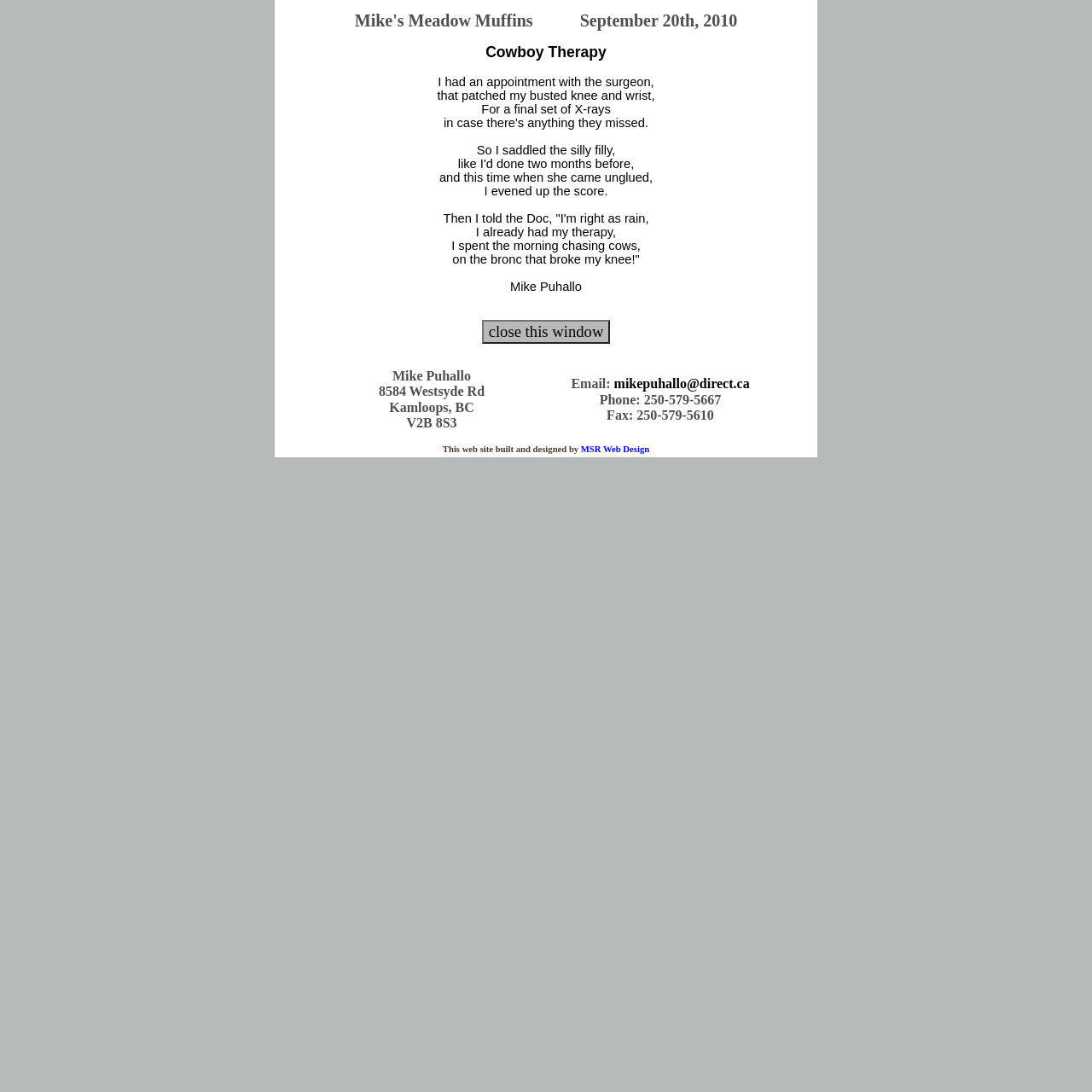Please answer the following question using a single word or phrase: 
What is the address of the author?

8584 Westsyde Rd Kamloops, BC V2B 8S3